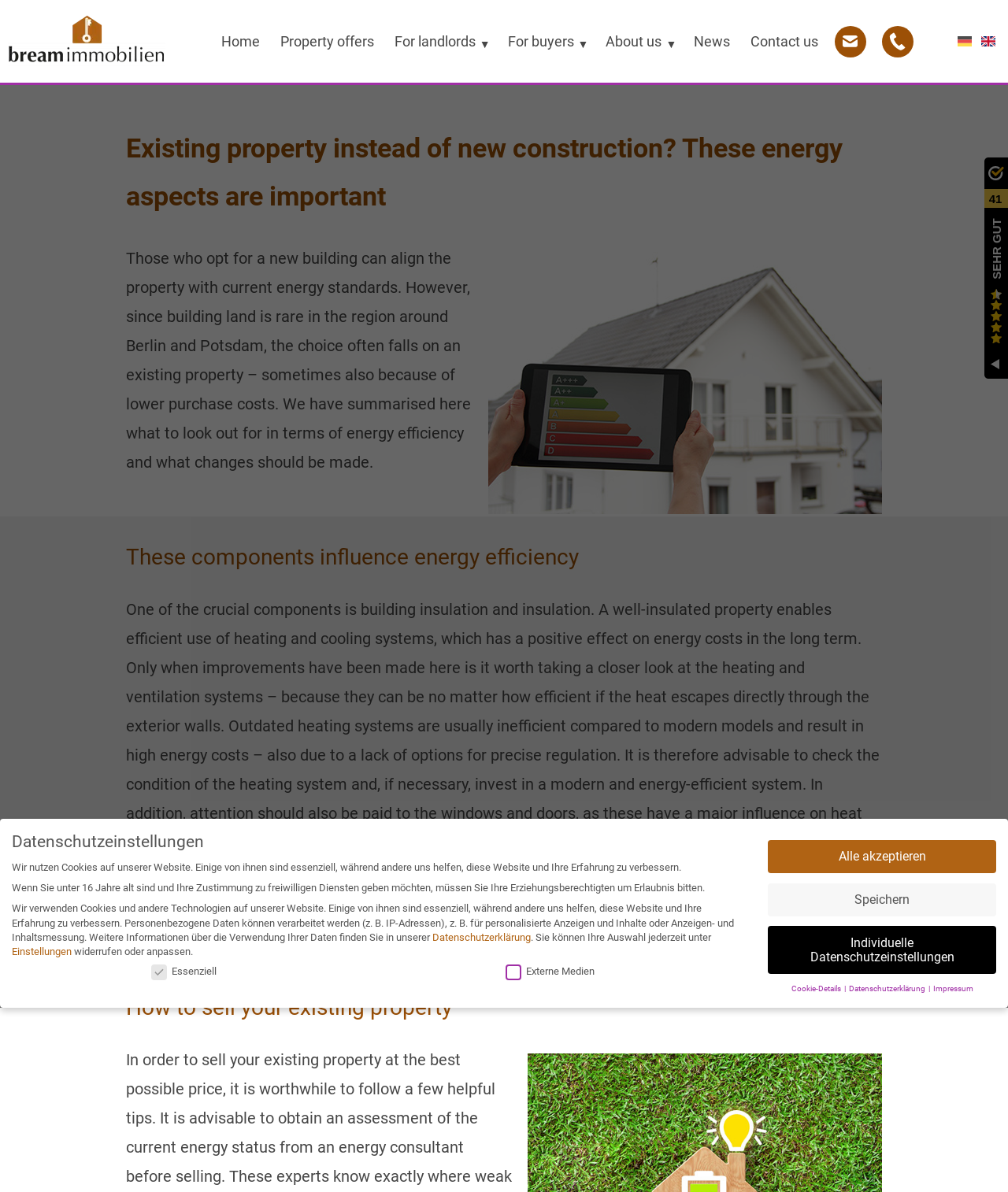Answer the following in one word or a short phrase: 
What should be checked when buying a property?

Heating system and windows and doors